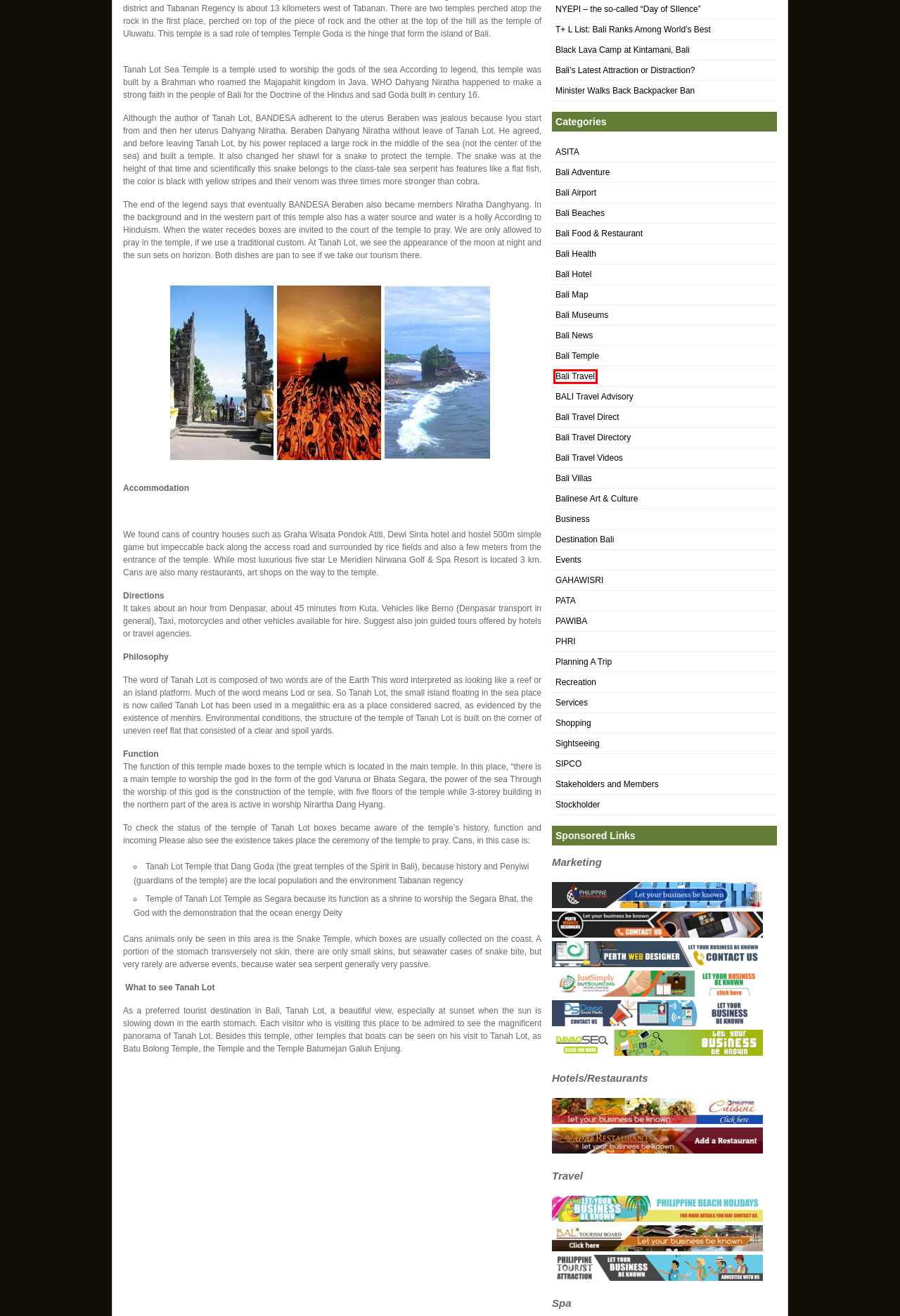Given a webpage screenshot with a red bounding box around a UI element, choose the webpage description that best matches the new webpage after clicking the element within the bounding box. Here are the candidates:
A. Business Archives - Bali Tourism Board
B. The domain name philippinebeachholidays.com is for sale
C. Minister Walks Back Backpacker Ban - Bali Tourism Board
D. Destination Bali Archives - Bali Tourism Board
E. Bali Airport Archives - Bali Tourism Board
F. Bali Travel Archives - Bali Tourism Board
G. Stakeholders and Members Archives - Bali Tourism Board
H. Black Lava Camp at Kintamani, Bali - Bali Tourism Board

F